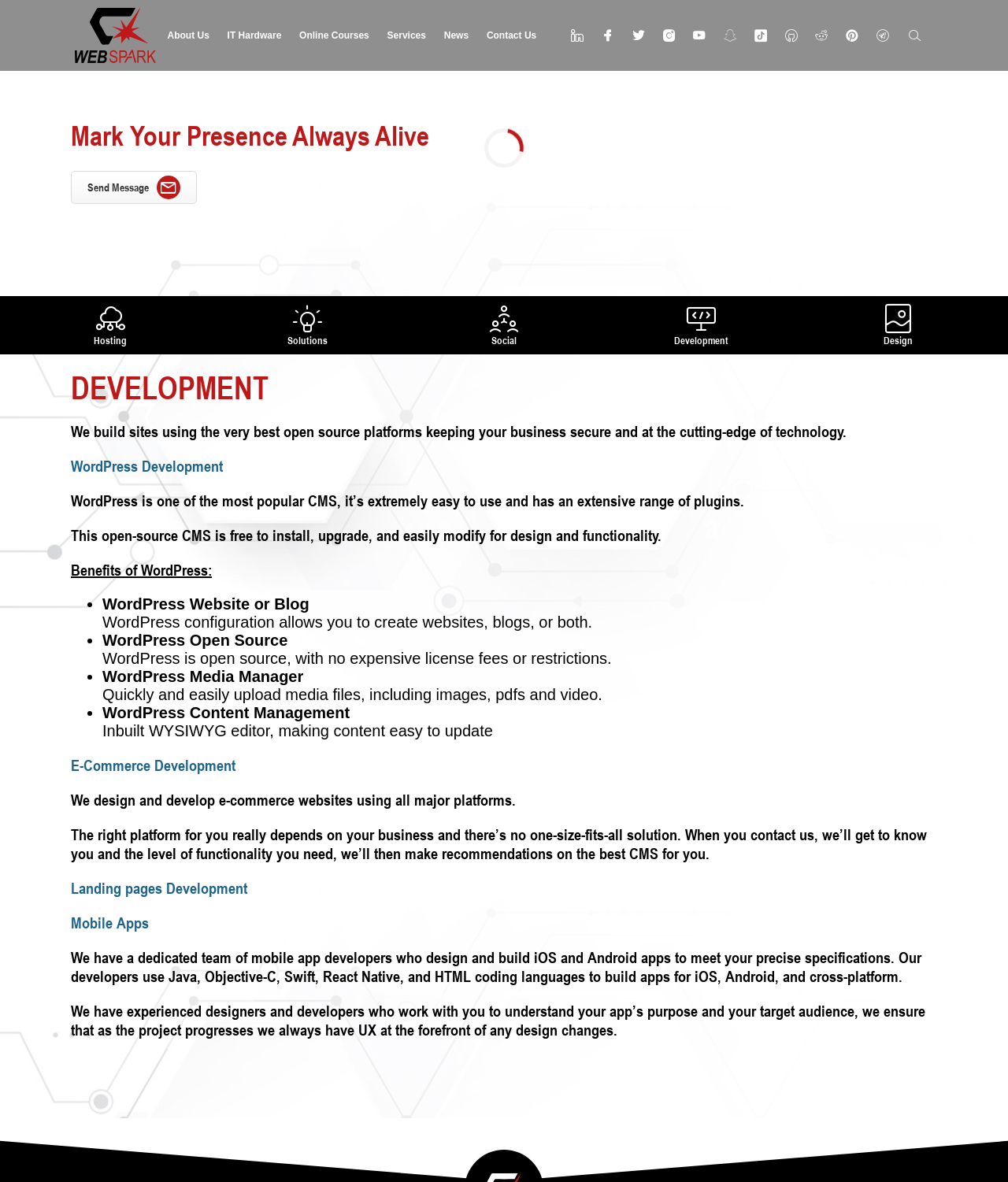Locate the bounding box coordinates of the element you need to click to accomplish the task described by this instruction: "Click the 'About Us' link".

[0.158, 0.0, 0.215, 0.06]